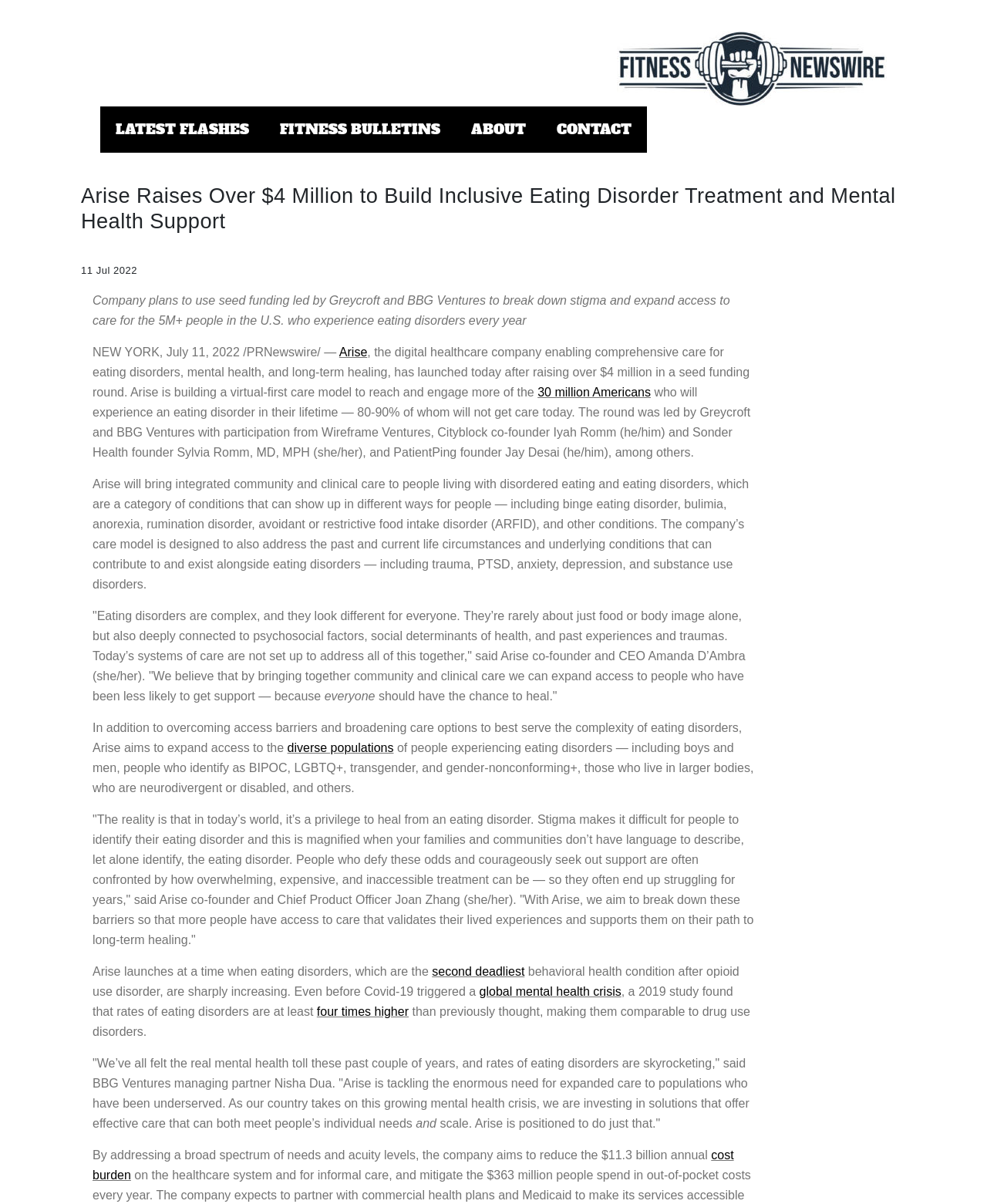From the webpage screenshot, identify the region described by global mental health crisis. Provide the bounding box coordinates as (top-left x, top-left y, bottom-right x, bottom-right y), with each value being a floating point number between 0 and 1.

[0.486, 0.818, 0.629, 0.829]